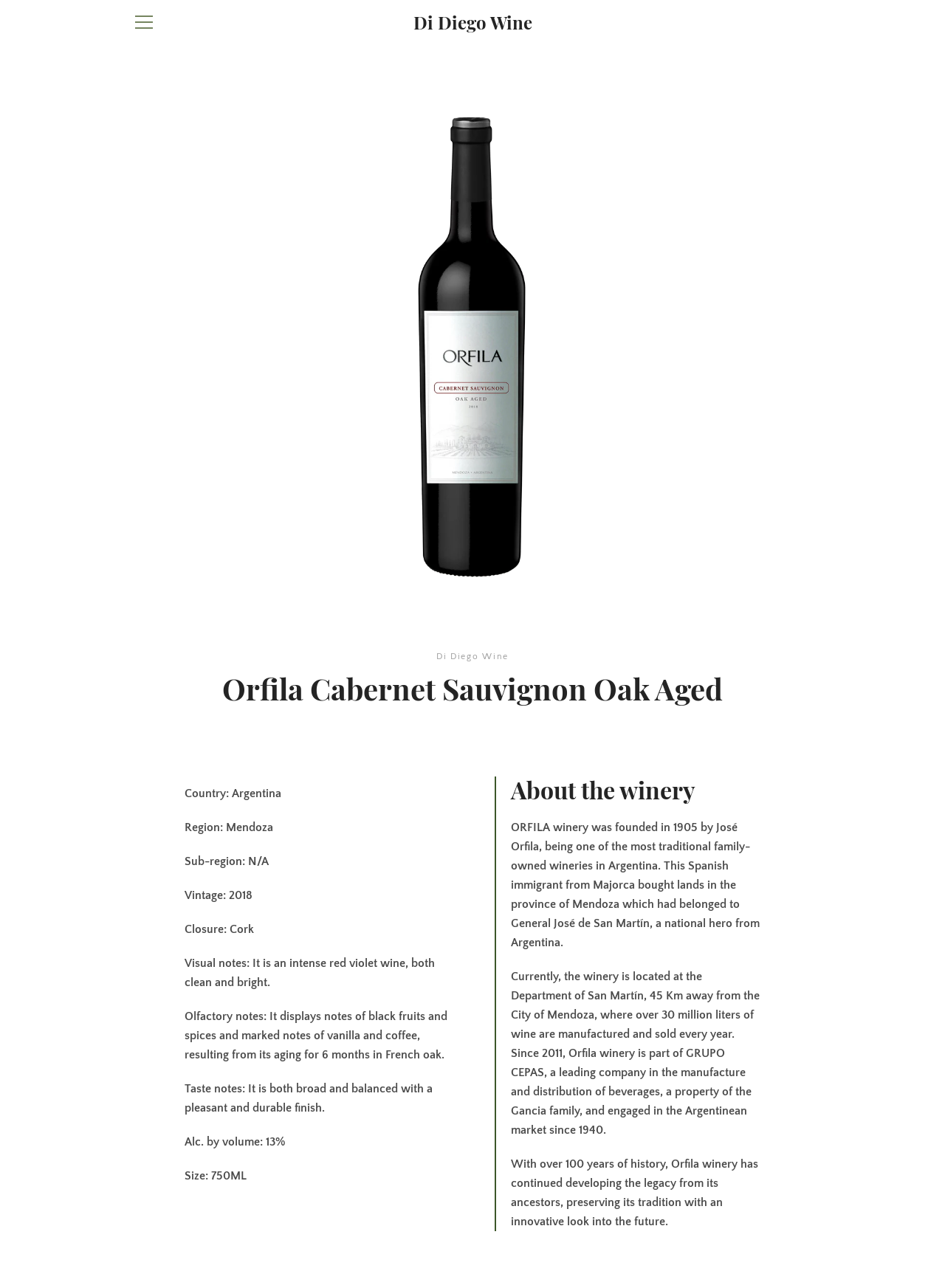Bounding box coordinates are specified in the format (top-left x, top-left y, bottom-right x, bottom-right y). All values are floating point numbers bounded between 0 and 1. Please provide the bounding box coordinate of the region this sentence describes: Powered by Shopify

[0.779, 0.7, 0.867, 0.708]